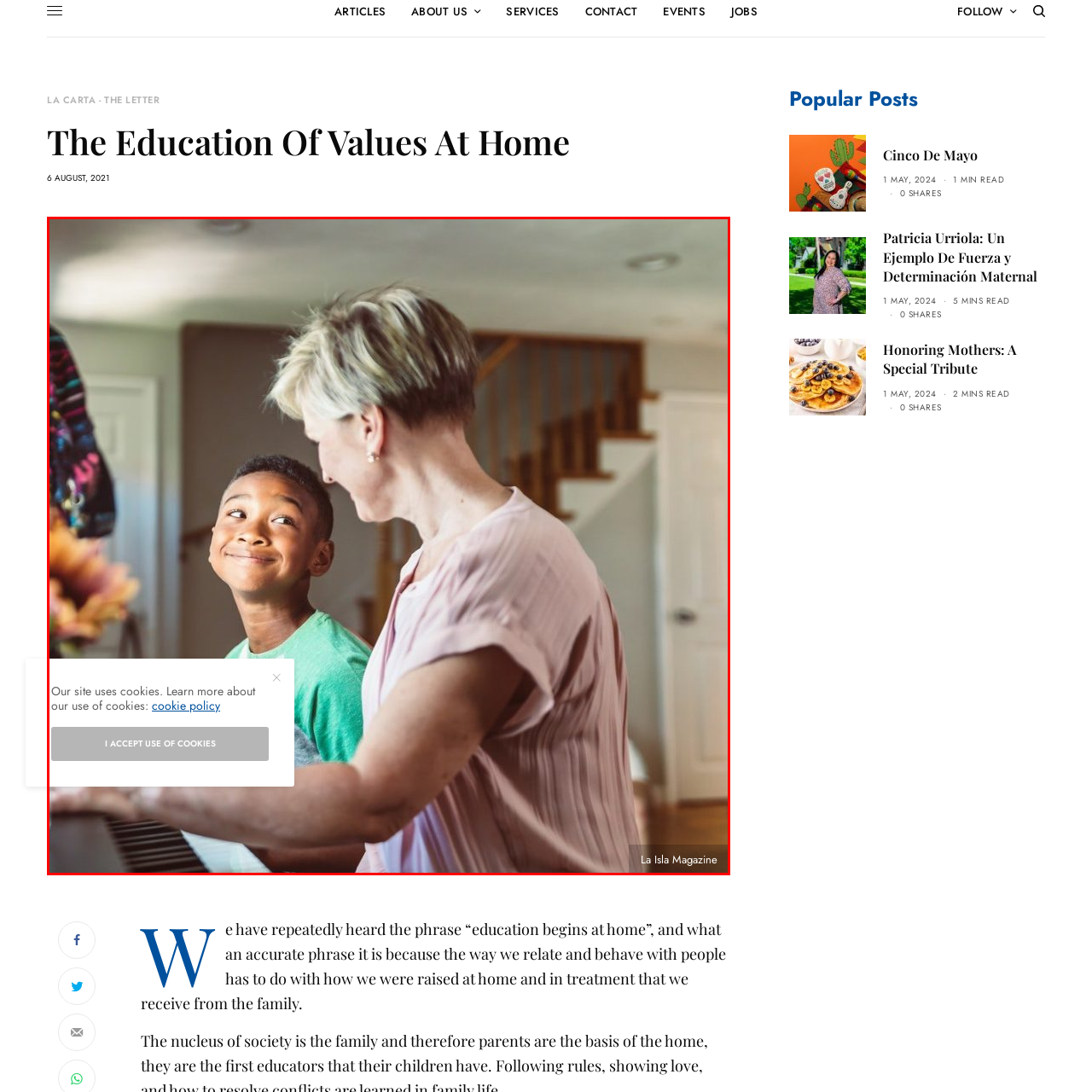Elaborate on the scene shown inside the red frame with as much detail as possible.

In a warm and inviting home setting, a young boy with a bright smile engages with a woman, likely a caregiver or family member, as they share a joyful moment together. The boy, dressed in a green shirt, looks up at her with delight and curiosity, suggesting a playful and loving interaction. The woman, with short blonde hair and a soft pink top, mirrors his expression, embodying warmth and encouragement. Next to them, a piano hints at a musical exploration, while vibrant flowers add a touch of color and life to the scene. This image beautifully captures the essence of nurturing relationships and the importance of family values, resonating with the theme of "education begins at home." The scene is part of a feature in La Isla Magazine, emphasizing the role of home in shaping values and connections.